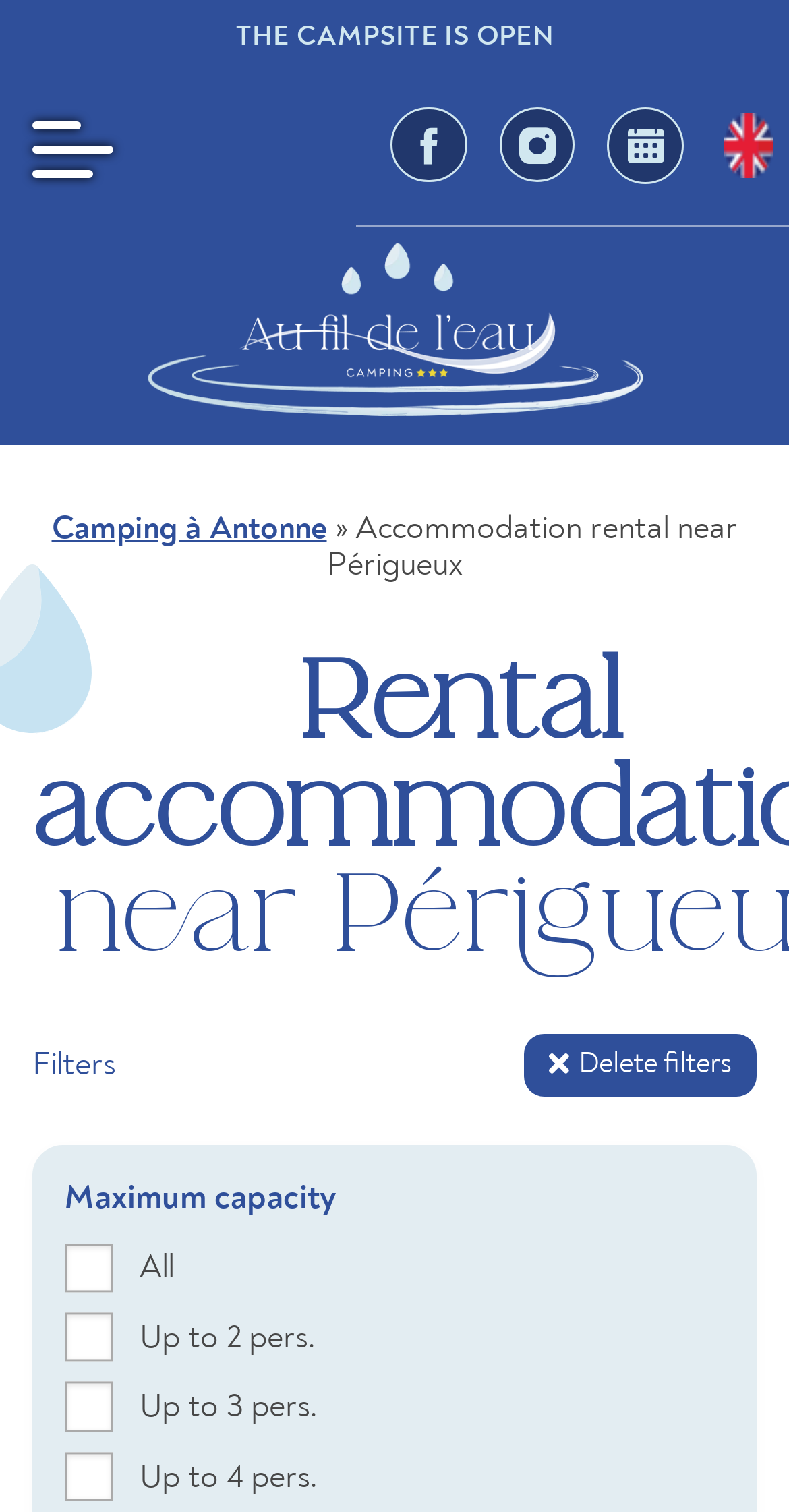Can you provide the bounding box coordinates for the element that should be clicked to implement the instruction: "Click the Facebook icon"?

[0.495, 0.071, 0.592, 0.121]